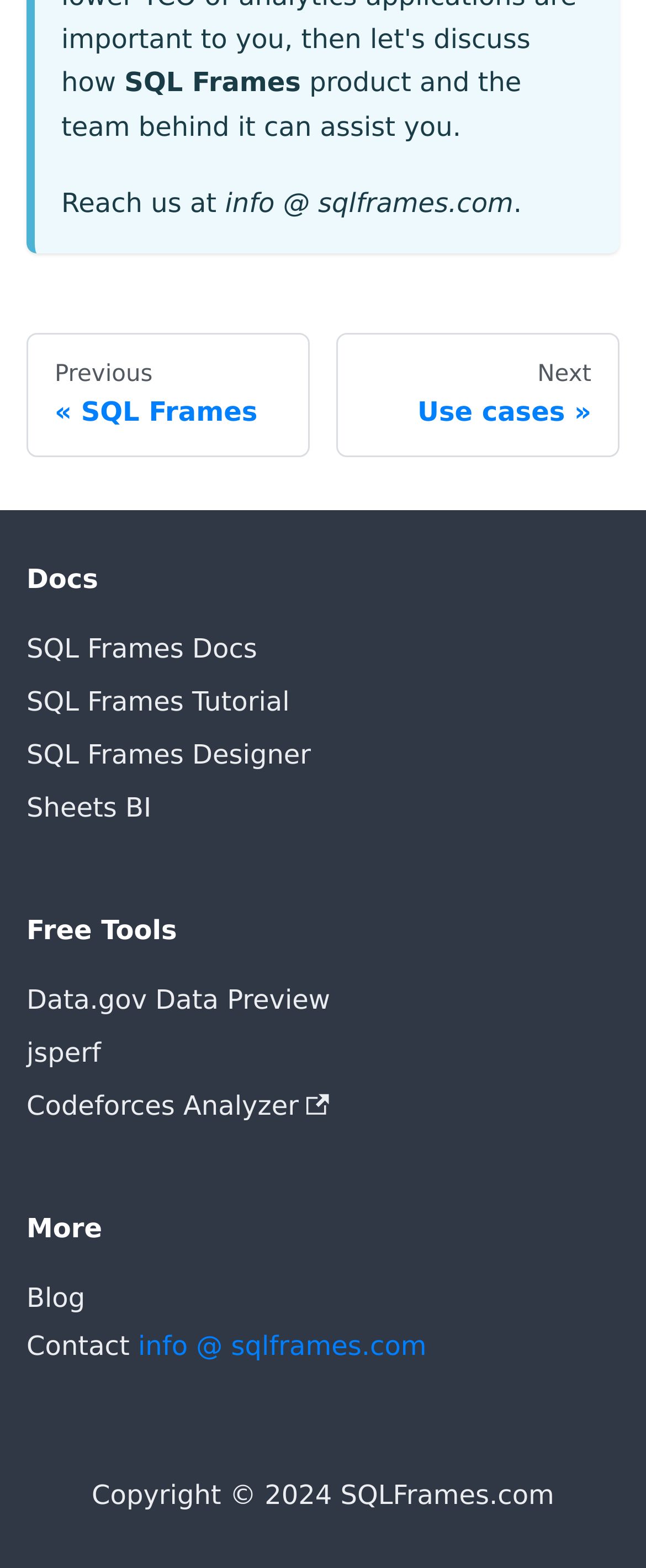Extract the bounding box coordinates for the HTML element that matches this description: "Sheets BI". The coordinates should be four float numbers between 0 and 1, i.e., [left, top, right, bottom].

[0.041, 0.499, 0.959, 0.532]